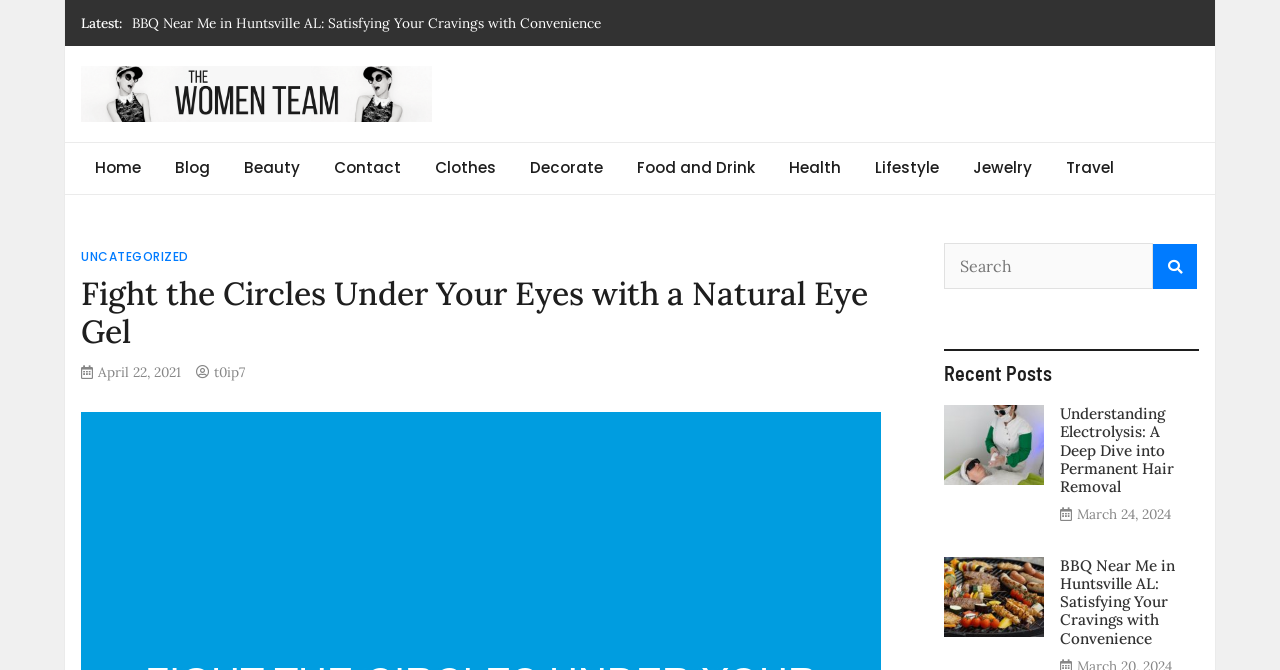How many links are there in the 'Recent Posts' section?
Based on the image content, provide your answer in one word or a short phrase.

2